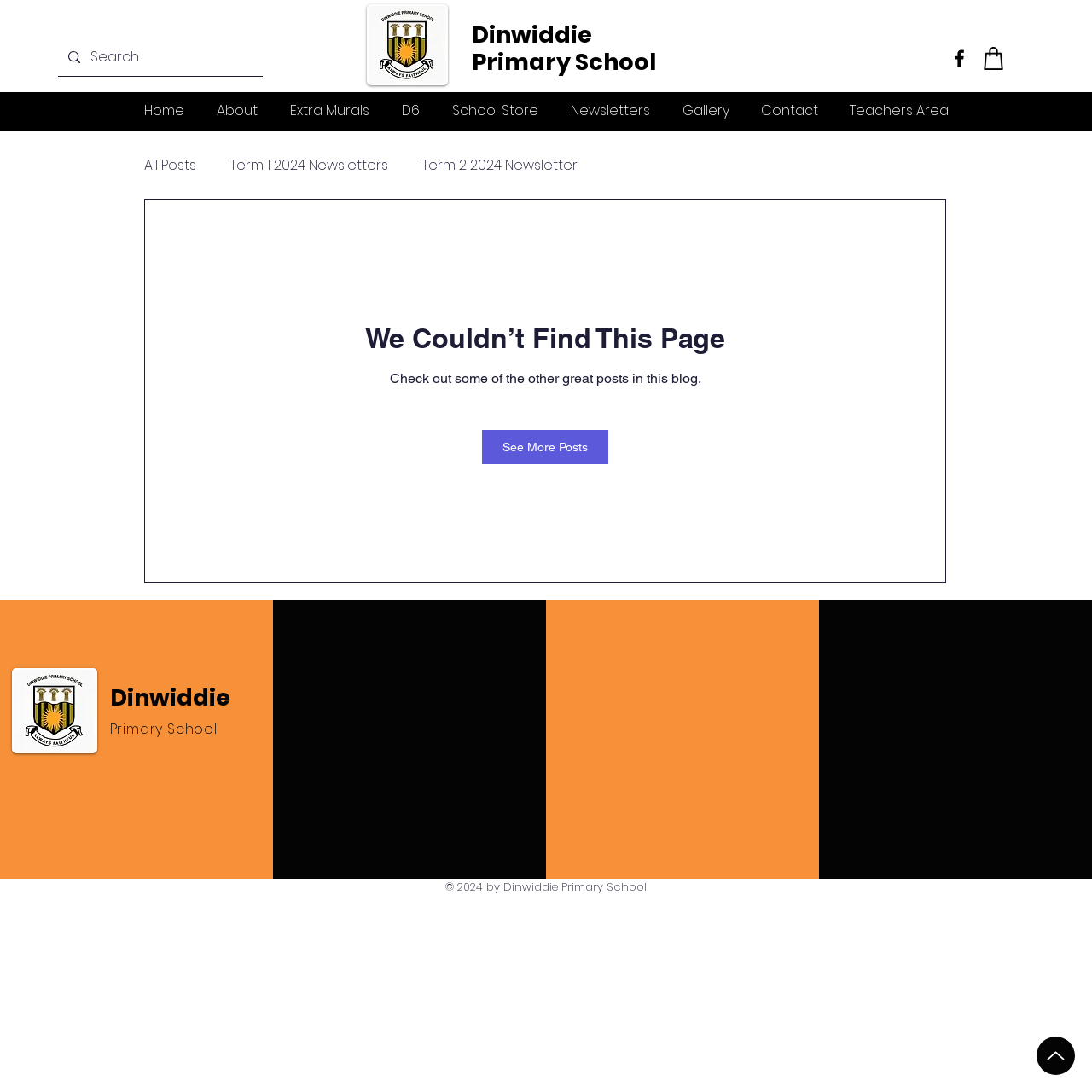What is the phone number of the school?
Please ensure your answer is as detailed and informative as possible.

I found the phone number by looking at the 'GET IN TOUCH' section, which contains the phone number 'Tel: 011-902 2310'.